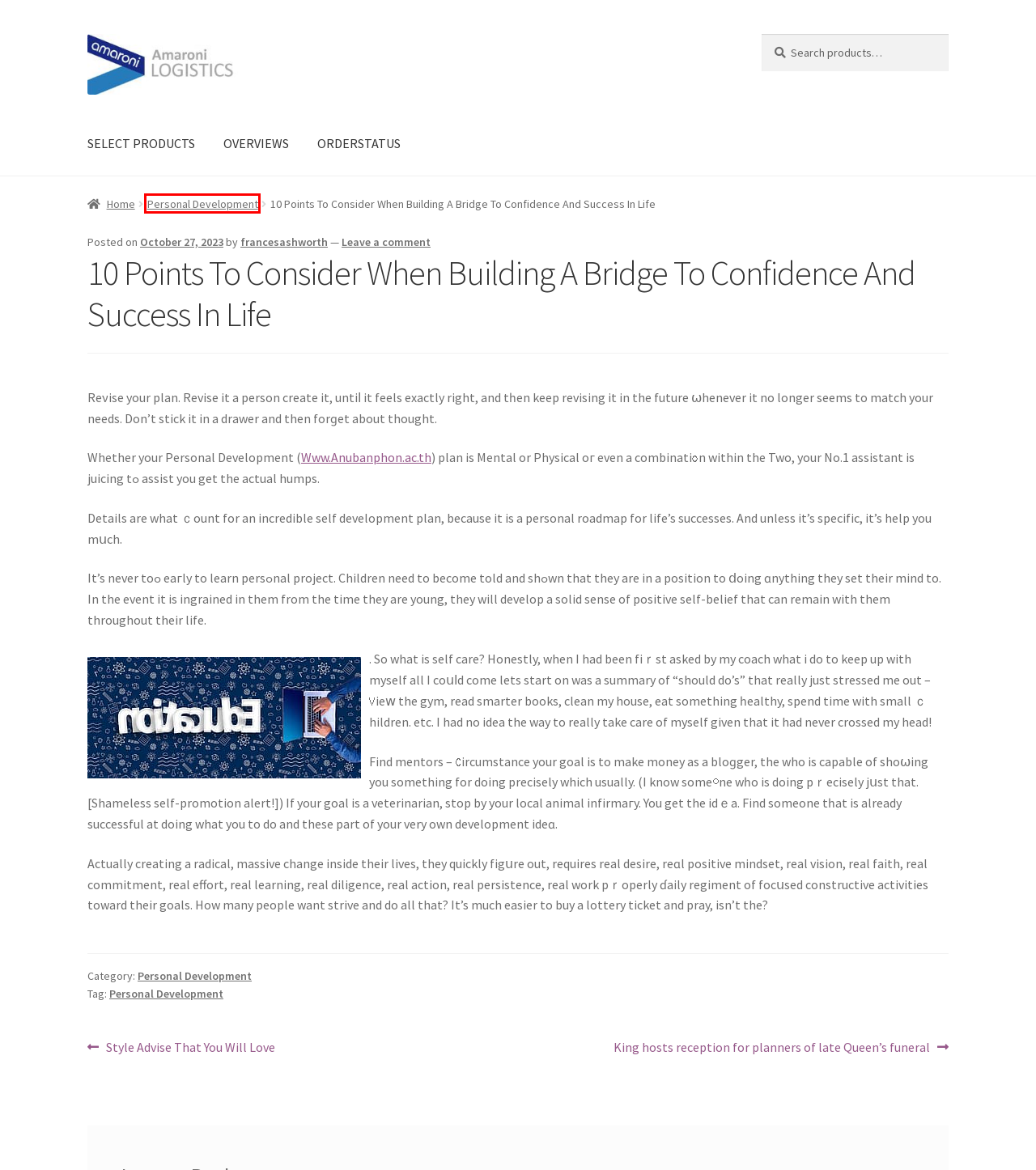You have a screenshot showing a webpage with a red bounding box around a UI element. Choose the webpage description that best matches the new page after clicking the highlighted element. Here are the options:
A. Overviews – Amaroni Logistics EU
B. Personal Development – Amaroni Logistics EU
C. francesashworth – Amaroni Logistics EU
D. King hosts reception for planners of late Queen’s funeral – Amaroni Logistics EU
E. My account – Amaroni Logistics EU
F. Home - 32 Sing
G. Amaroni Logistics EU – The logical choice for your warehousing needs
H. Style Advise That You Will Love – Amaroni Logistics EU

B